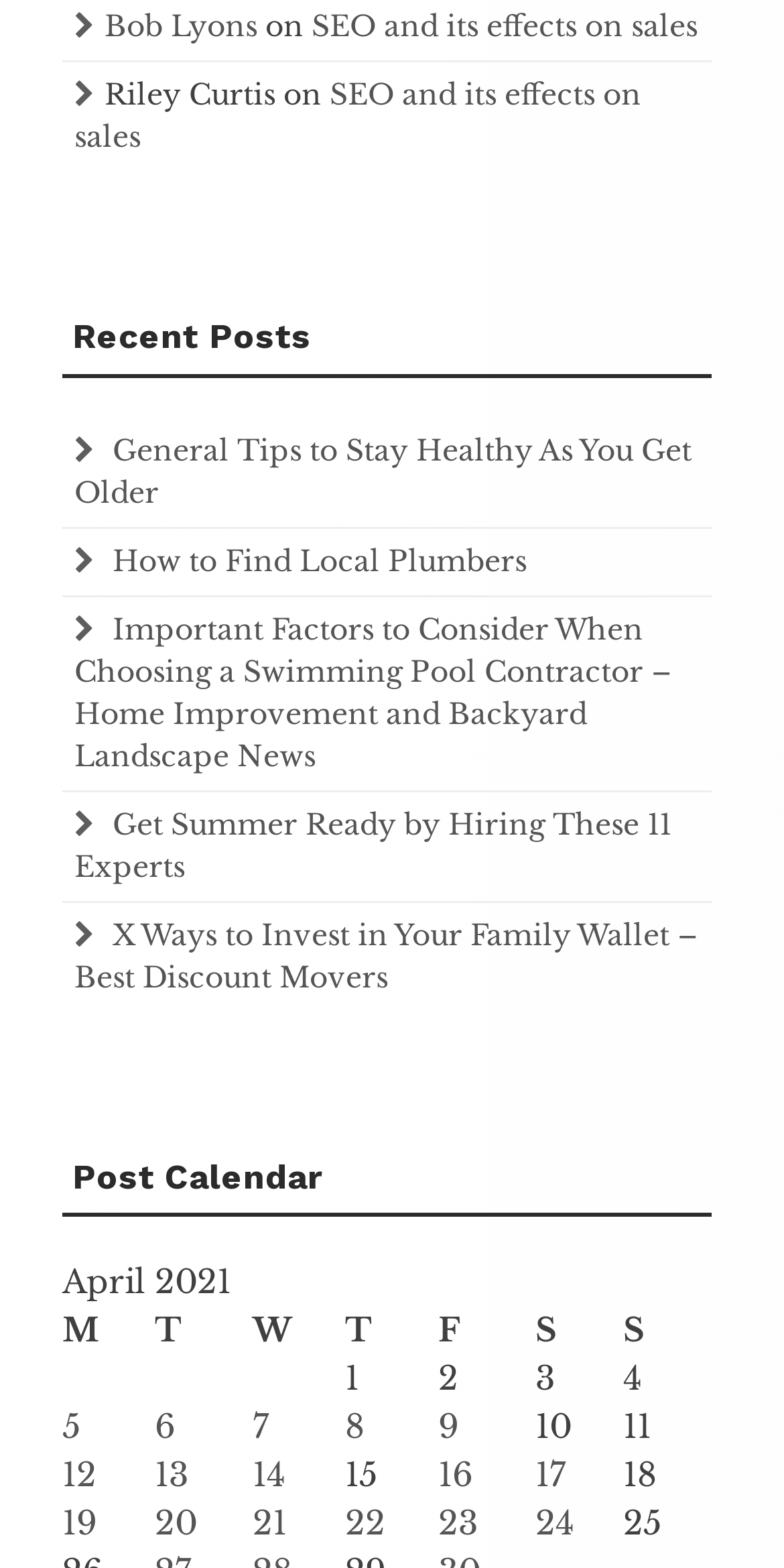Reply to the question with a brief word or phrase: How many columns are in the post calendar?

7